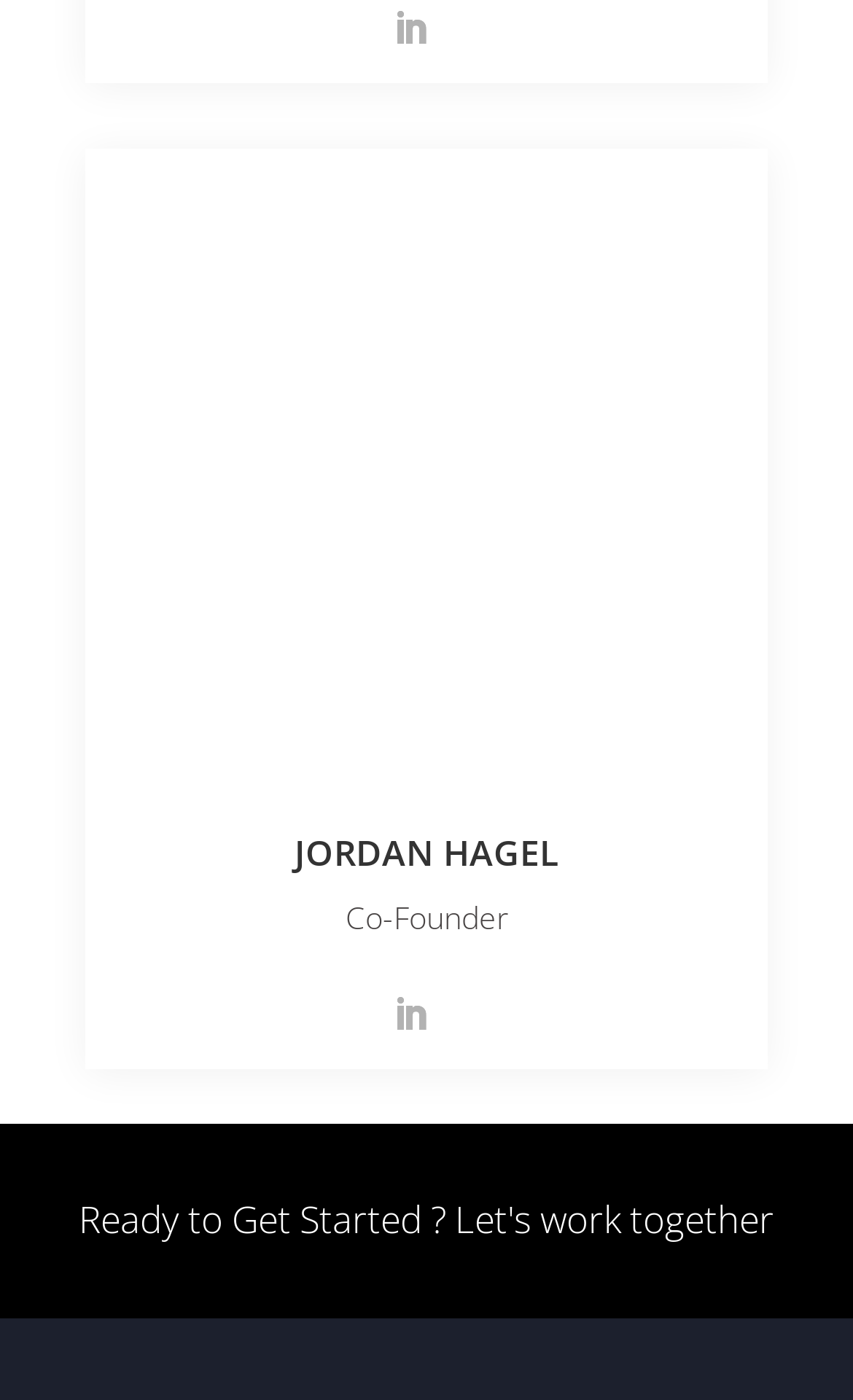Determine the bounding box coordinates for the UI element matching this description: "LinkedIn".

[0.46, 0.002, 0.501, 0.042]